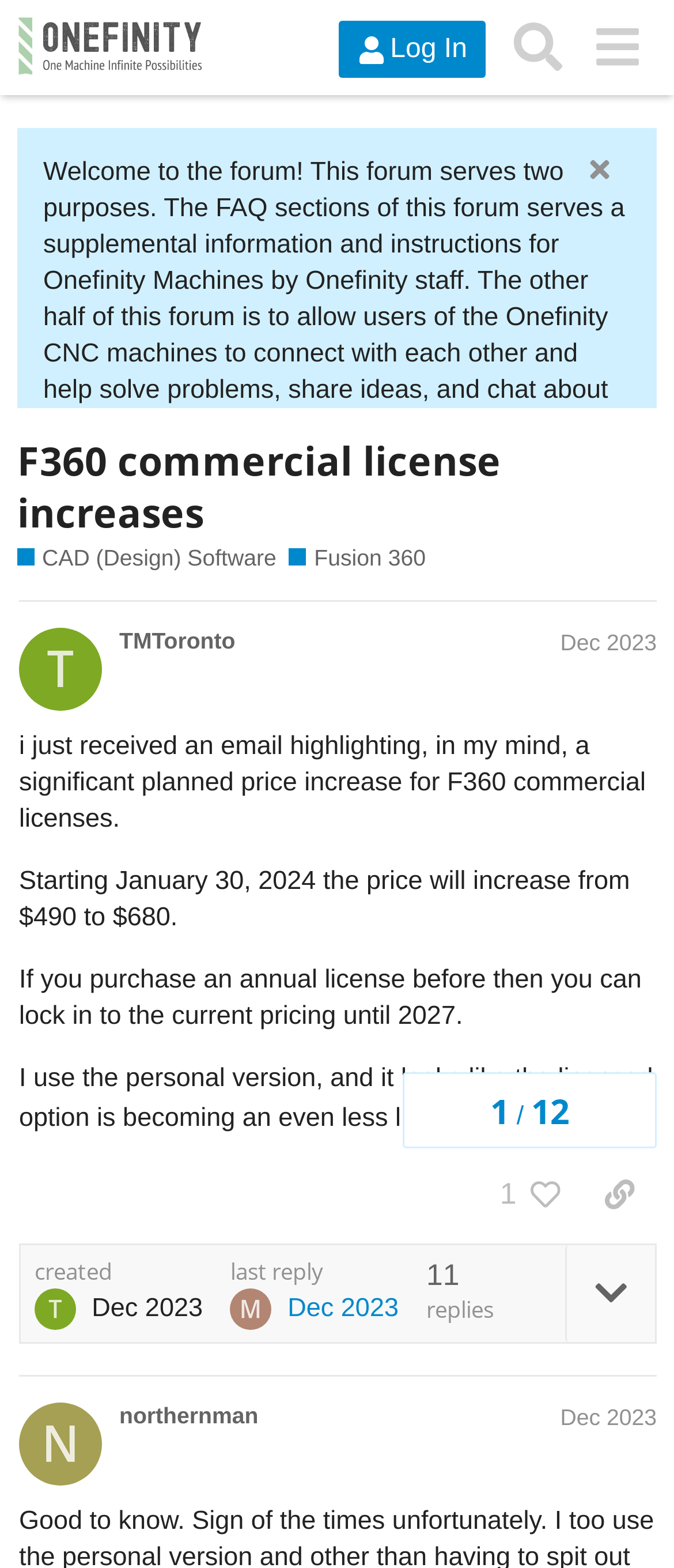Please determine the bounding box coordinates of the area that needs to be clicked to complete this task: 'Log in to the forum'. The coordinates must be four float numbers between 0 and 1, formatted as [left, top, right, bottom].

[0.502, 0.014, 0.721, 0.05]